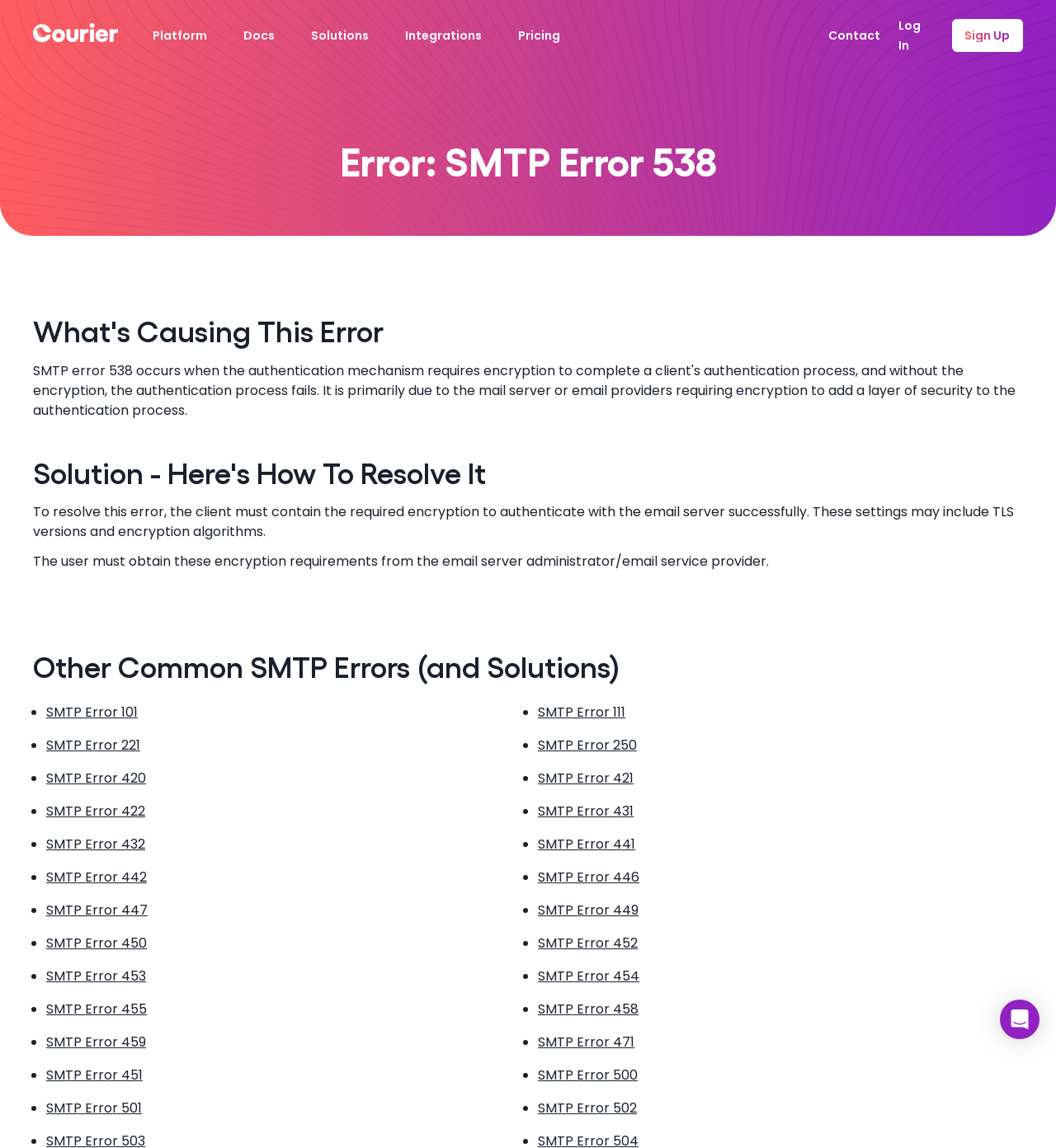Please find the bounding box coordinates of the element that needs to be clicked to perform the following instruction: "Click the 'Sign Up' button". The bounding box coordinates should be four float numbers between 0 and 1, represented as [left, top, right, bottom].

[0.901, 0.017, 0.969, 0.045]